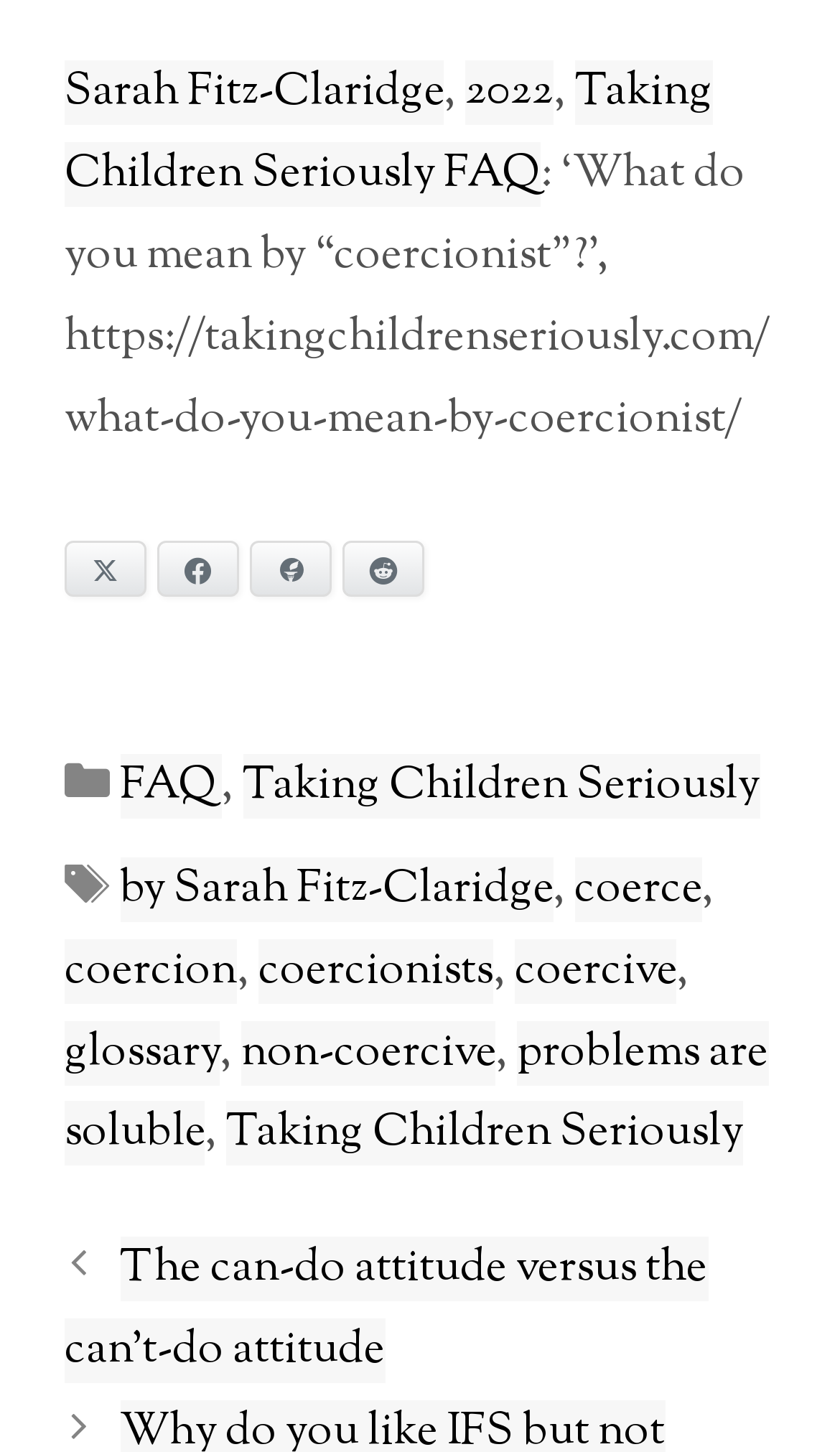Locate the bounding box coordinates of the element that should be clicked to execute the following instruction: "Visit Sarah Fitz-Claridge's page".

[0.077, 0.042, 0.528, 0.087]